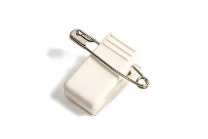How many clips are included in a pack?
Please respond to the question thoroughly and include all relevant details.

According to the caption, the product offering includes '100 clips per pack', which means that a single pack contains 100 clips.